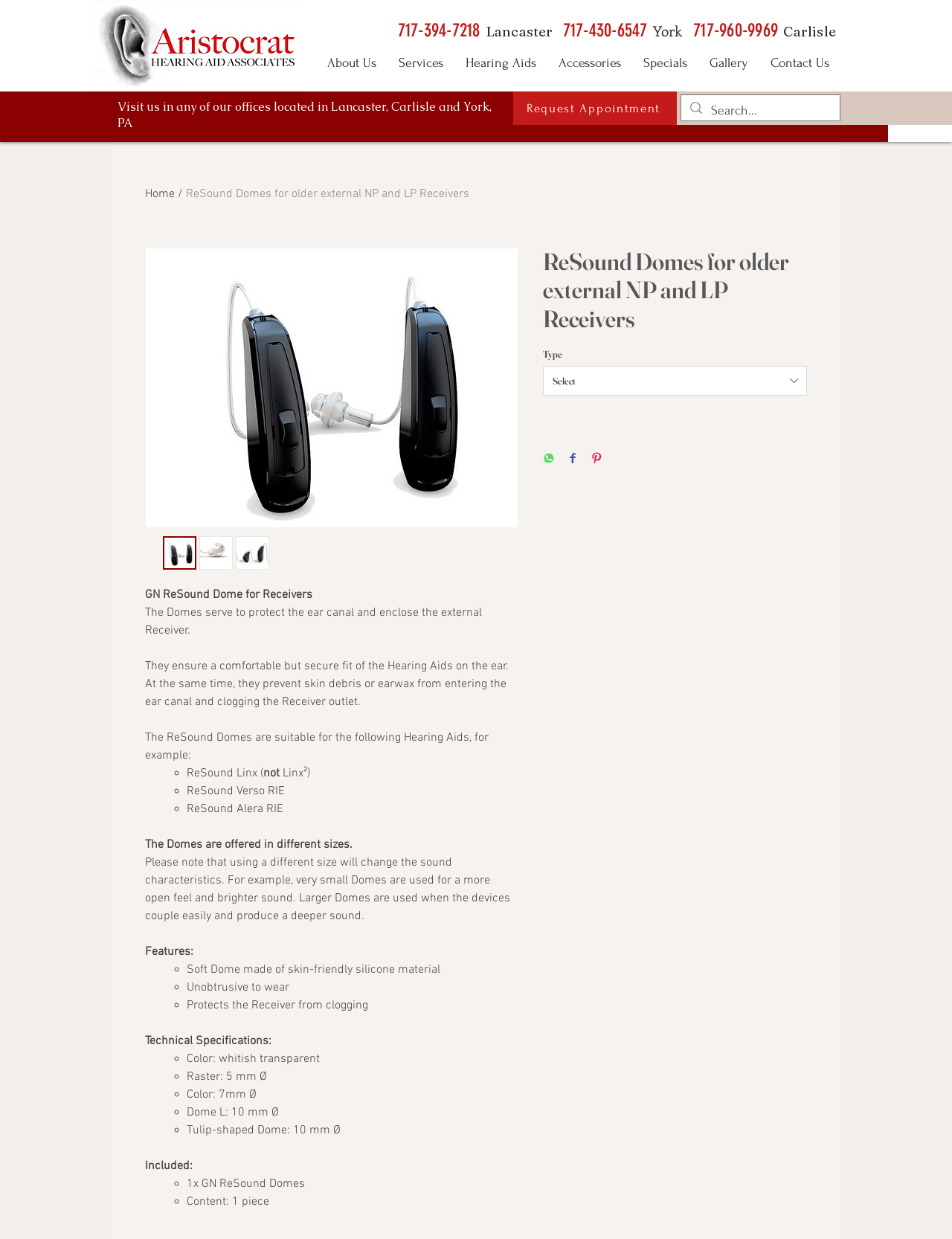From the element description: "A", extract the bounding box coordinates of the UI element. The coordinates should be expressed as four float numbers between 0 and 1, in the order [left, top, right, bottom].

None